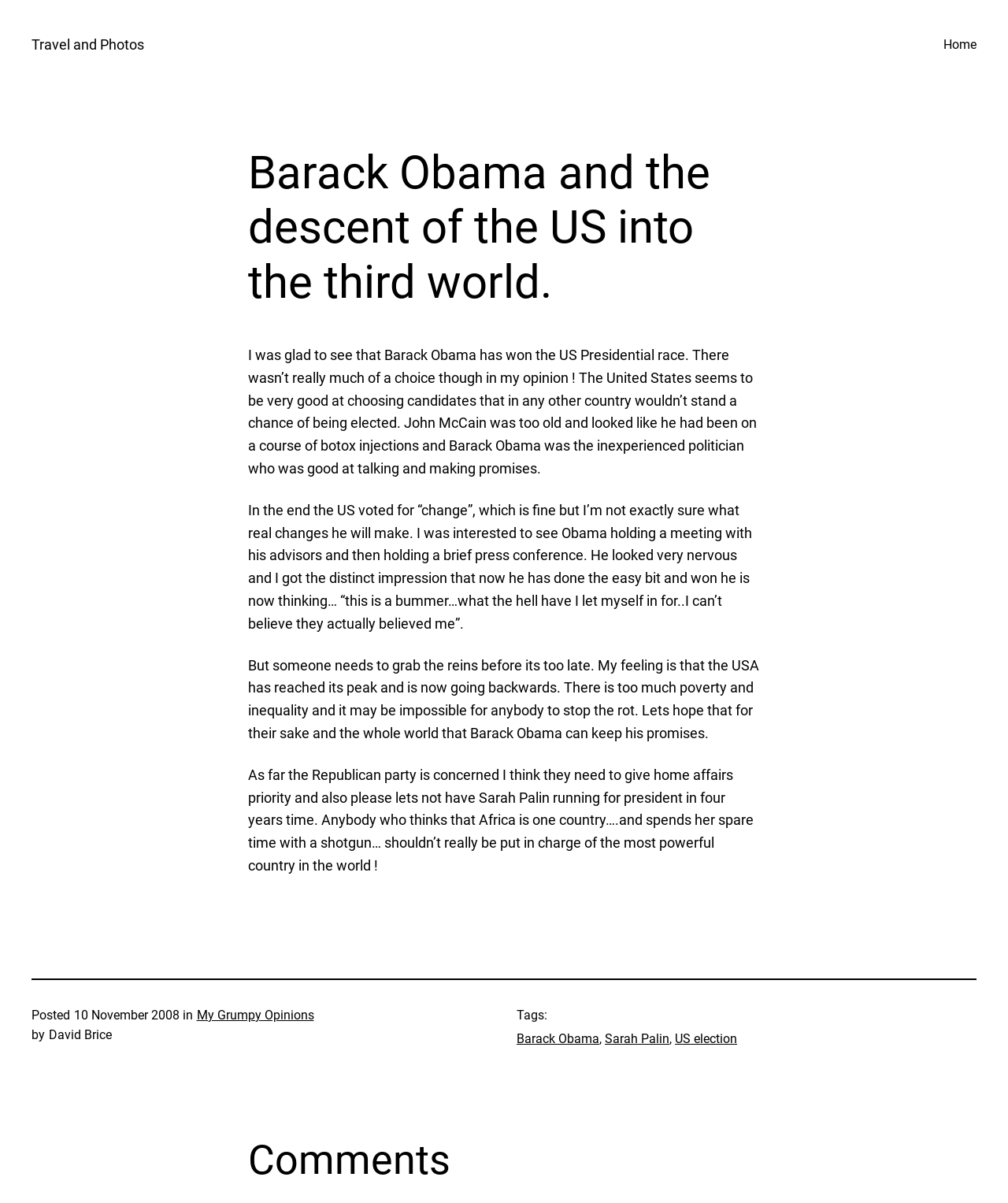Extract the main heading text from the webpage.

Barack Obama and the descent of the US into the third world.